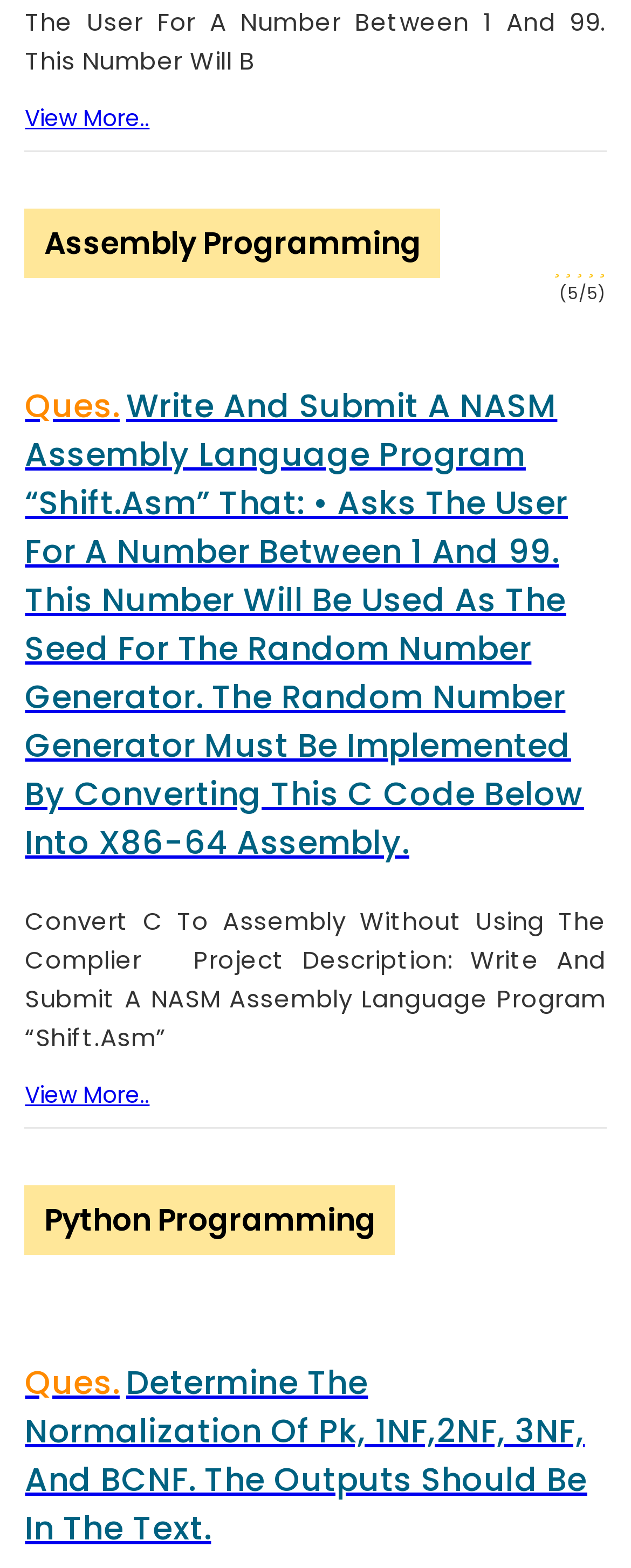How many headings are available on the webpage?
Respond to the question with a single word or phrase according to the image.

3